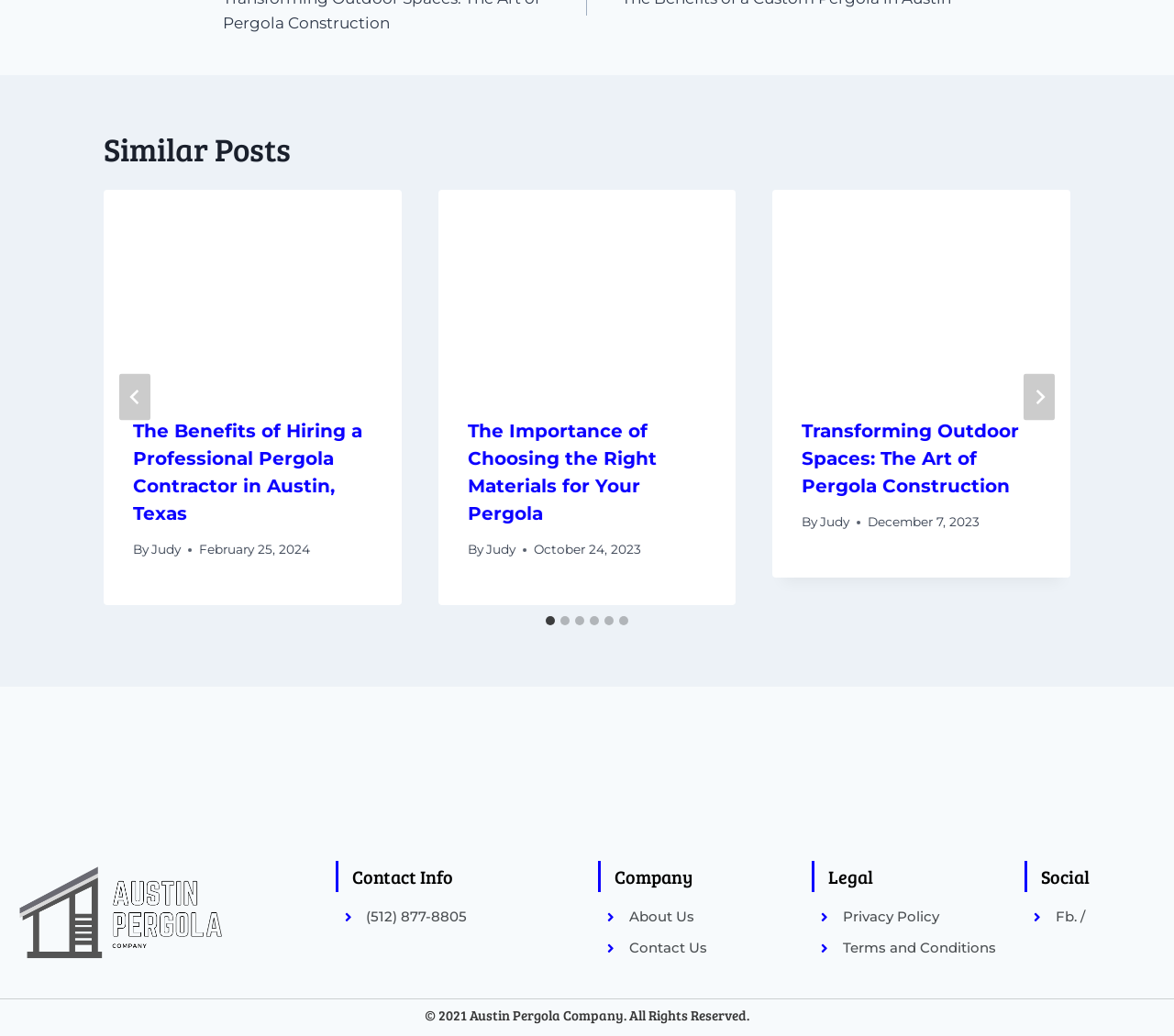Using the details in the image, give a detailed response to the question below:
What is the purpose of the tablist at the bottom of the page?

The tablist at the bottom of the page is used to allow users to select a specific slide or post to view. It provides an alternative navigation method to the 'Next' and 'Previous' buttons, allowing users to jump directly to a specific slide.